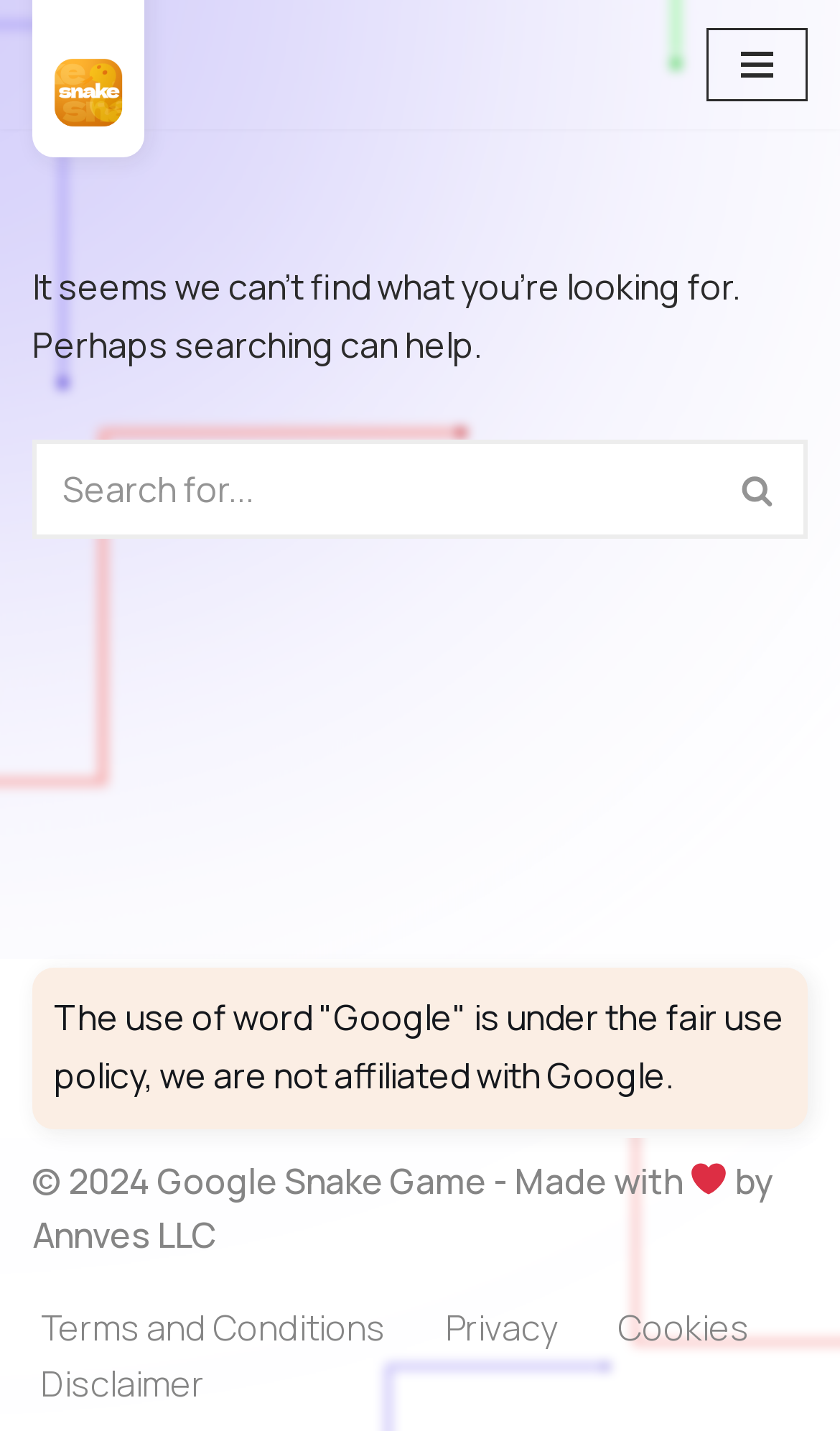What are the options in the footer menu?
Please craft a detailed and exhaustive response to the question.

The footer menu is located at the bottom of the webpage, and it contains four options: Terms and Conditions, Privacy, Cookies, and Disclaimer. These options are likely related to the legal and privacy policies of the webpage.